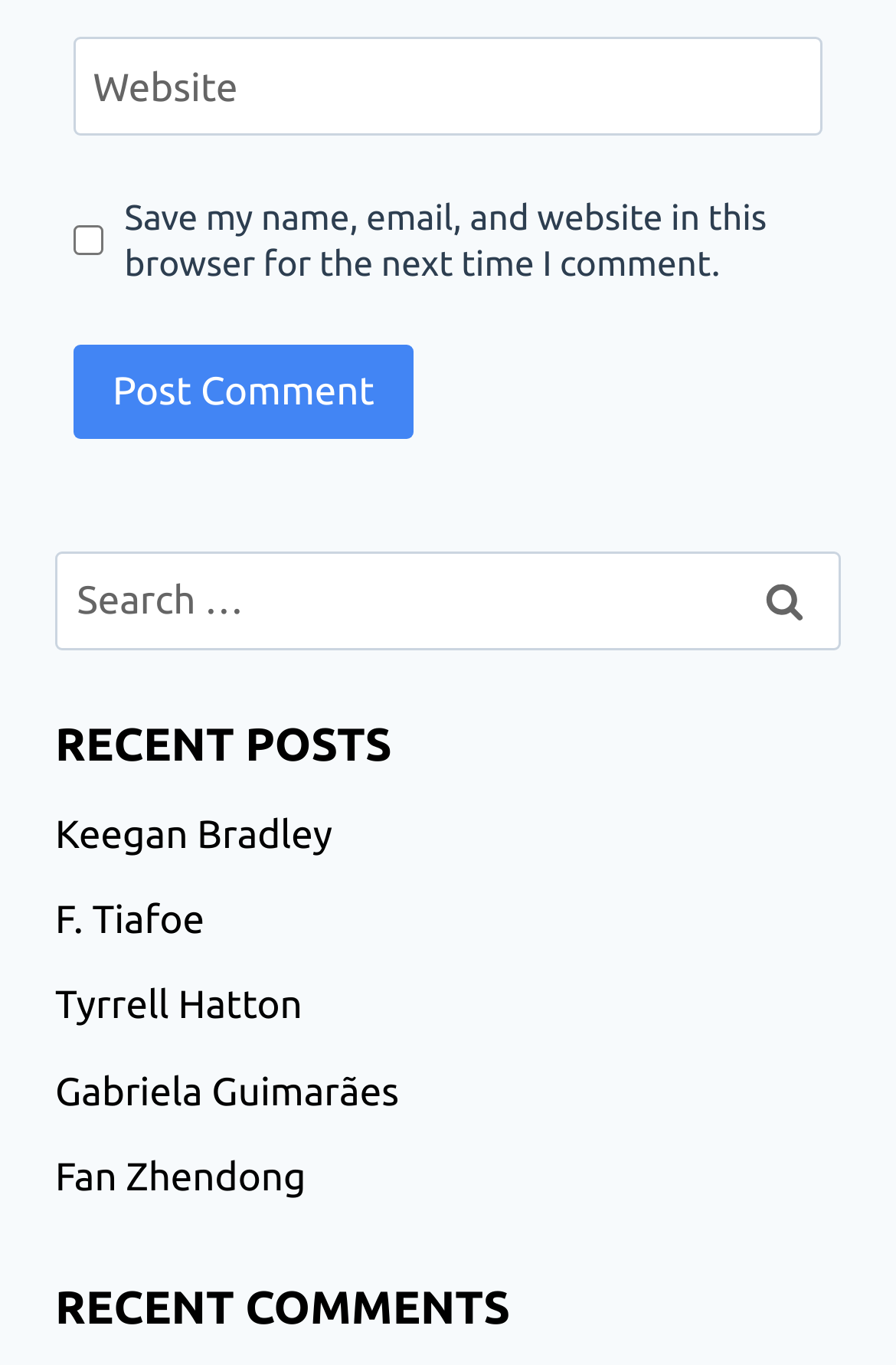Identify the coordinates of the bounding box for the element described below: "Home". Return the coordinates as four float numbers between 0 and 1: [left, top, right, bottom].

None